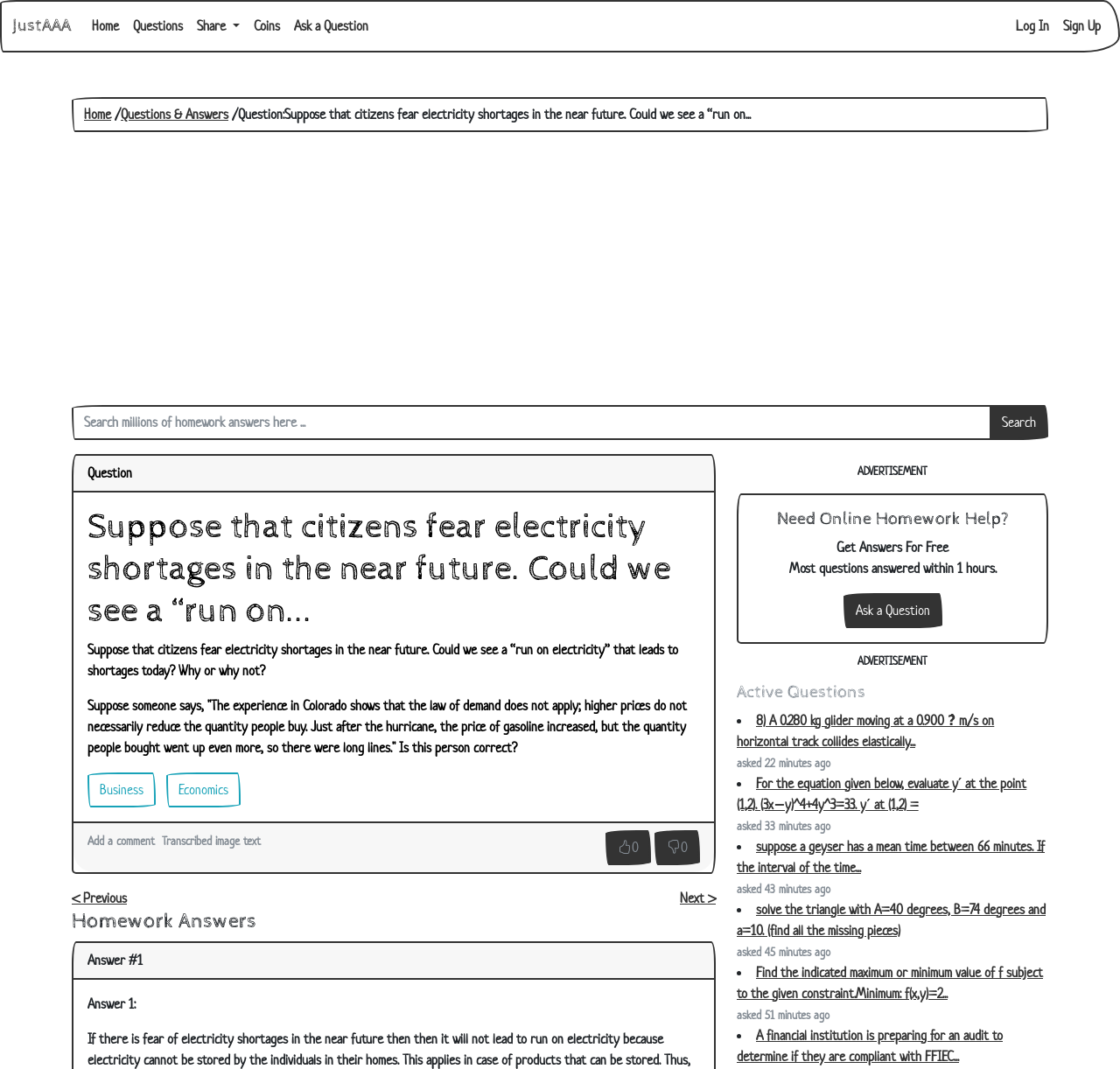Indicate the bounding box coordinates of the element that must be clicked to execute the instruction: "Search for homework answers". The coordinates should be given as four float numbers between 0 and 1, i.e., [left, top, right, bottom].

[0.064, 0.379, 0.885, 0.412]